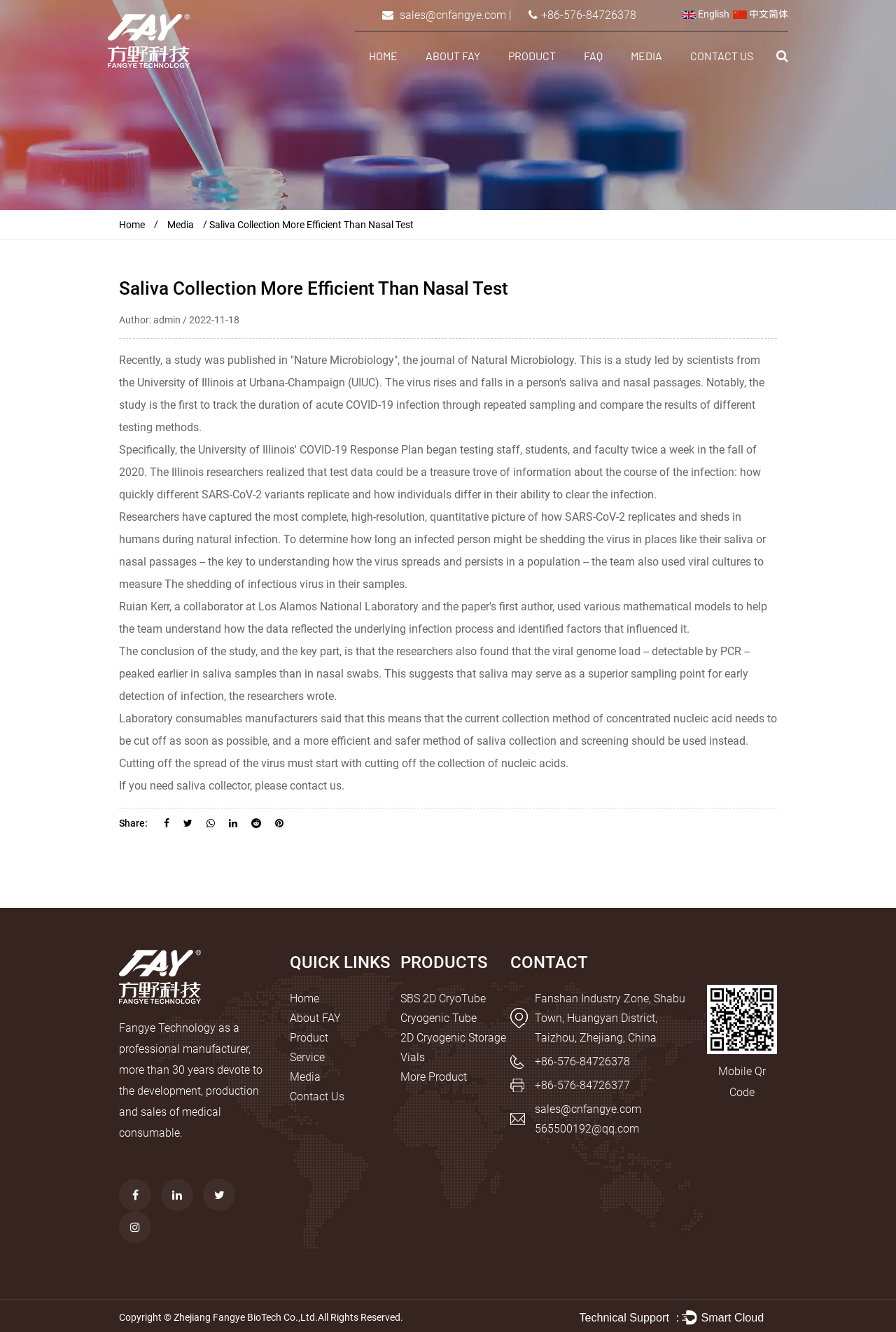What is the type of product mentioned in the 'PRODUCTS' section?
Offer a detailed and full explanation in response to the question.

The 'PRODUCTS' section lists several products, including 'SBS 2D CryoTube', 'Cryogenic Tube', and '2D Cryogenic Storage Vials', which suggests that the company specializes in cryogenic storage products.